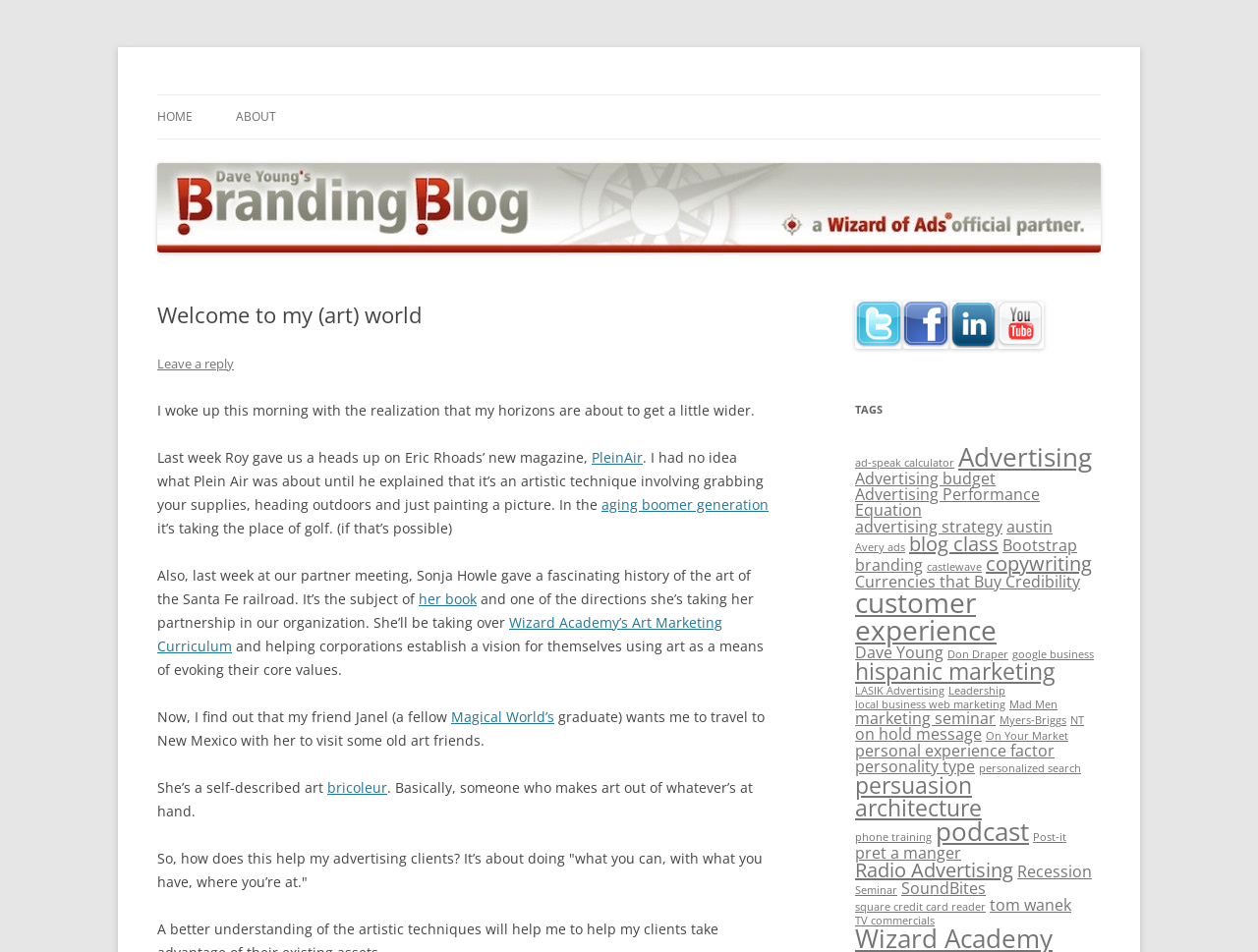Give a detailed account of the webpage, highlighting key information.

This webpage is a blog post titled "Welcome to my (art) world" on the BrandingBlog by Dave Young. At the top of the page, there is a heading with the blog title and a link to the homepage. Below that, there is a heading that describes the blog's focus on marketing advice and advertising strategy for local business owners.

The main content of the blog post is a personal reflection by the author, Dave Young, about his expanding horizons and experiences. The text is divided into several paragraphs, with links to other relevant topics and websites scattered throughout. The author mentions his friend Roy's introduction to Eric Rhoads' new magazine, Plein Air, and how it sparked his interest in artistic techniques. He also talks about a partner meeting where Sonja Howle shared the history of the art of the Santa Fe railroad and her book on the subject.

The author then shares his own experiences and connections to the art world, including his friend Janel's invitation to visit old art friends in New Mexico. He reflects on how these experiences can inform his work with advertising clients, emphasizing the importance of doing what you can with what you have, where you are.

On the right side of the page, there are links to the author's social media profiles, including Twitter, Facebook, LinkedIn, and YouTube. Below that, there is a section titled "TAGS" with numerous links to various topics related to advertising, marketing, and business, such as ad-speak calculator, advertising budget, branding, and customer experience.

Overall, the webpage is a personal and reflective blog post that explores the author's connections to the art world and how they inform his work in advertising and marketing.